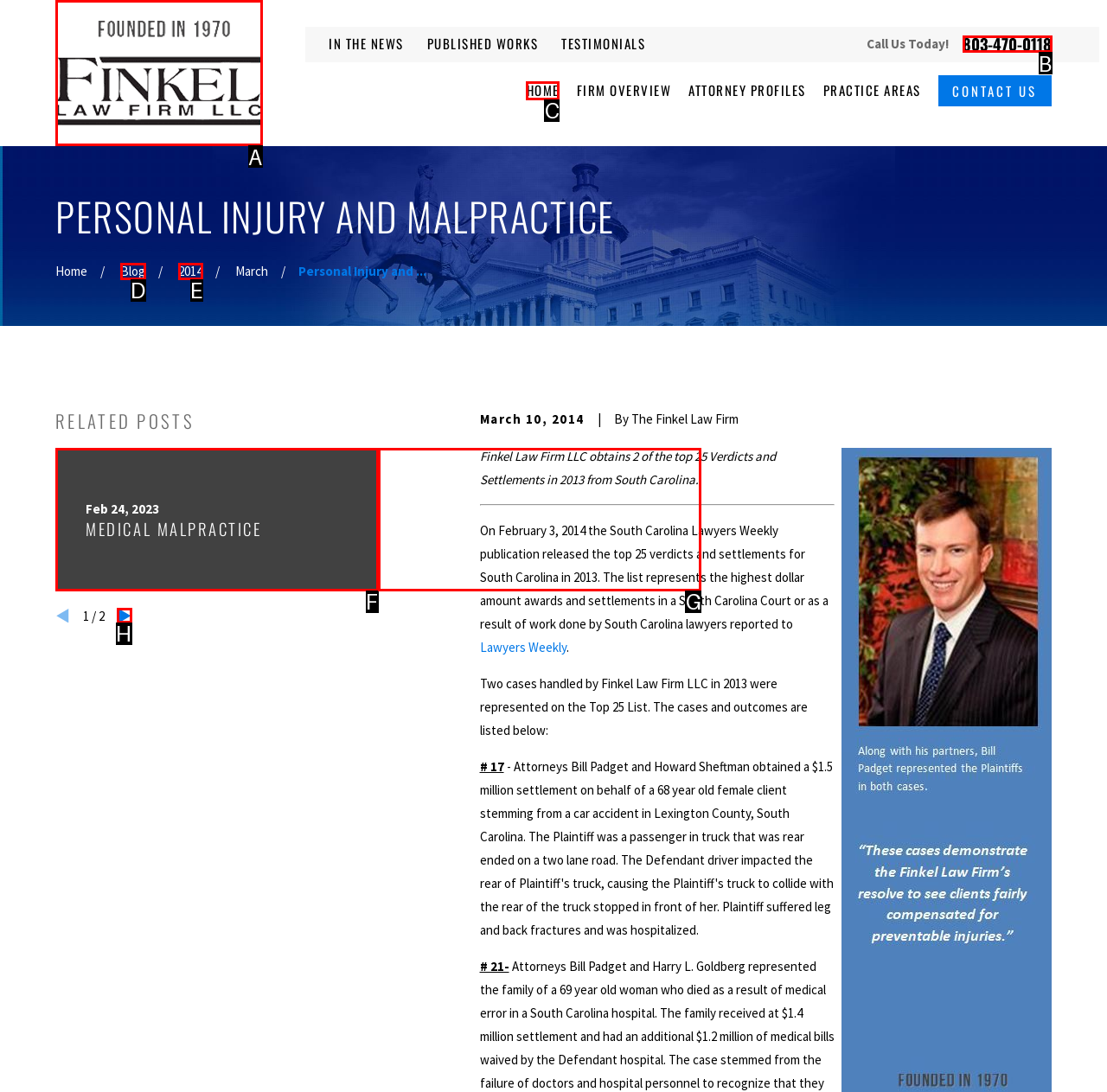Select the HTML element to finish the task: Call the phone number Reply with the letter of the correct option.

B